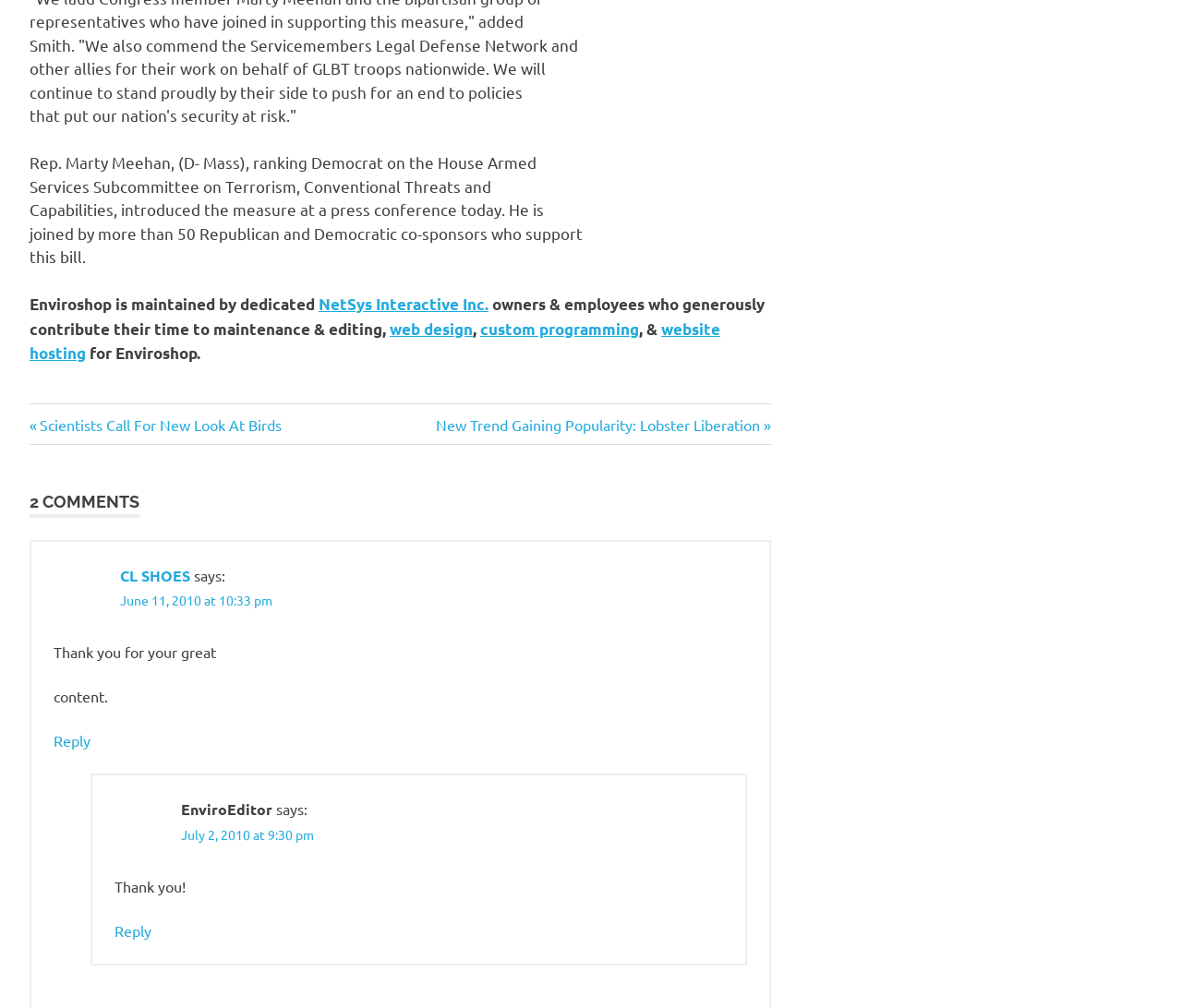Identify the bounding box coordinates for the element you need to click to achieve the following task: "Click on 'custom programming'". Provide the bounding box coordinates as four float numbers between 0 and 1, in the form [left, top, right, bottom].

[0.406, 0.316, 0.541, 0.336]